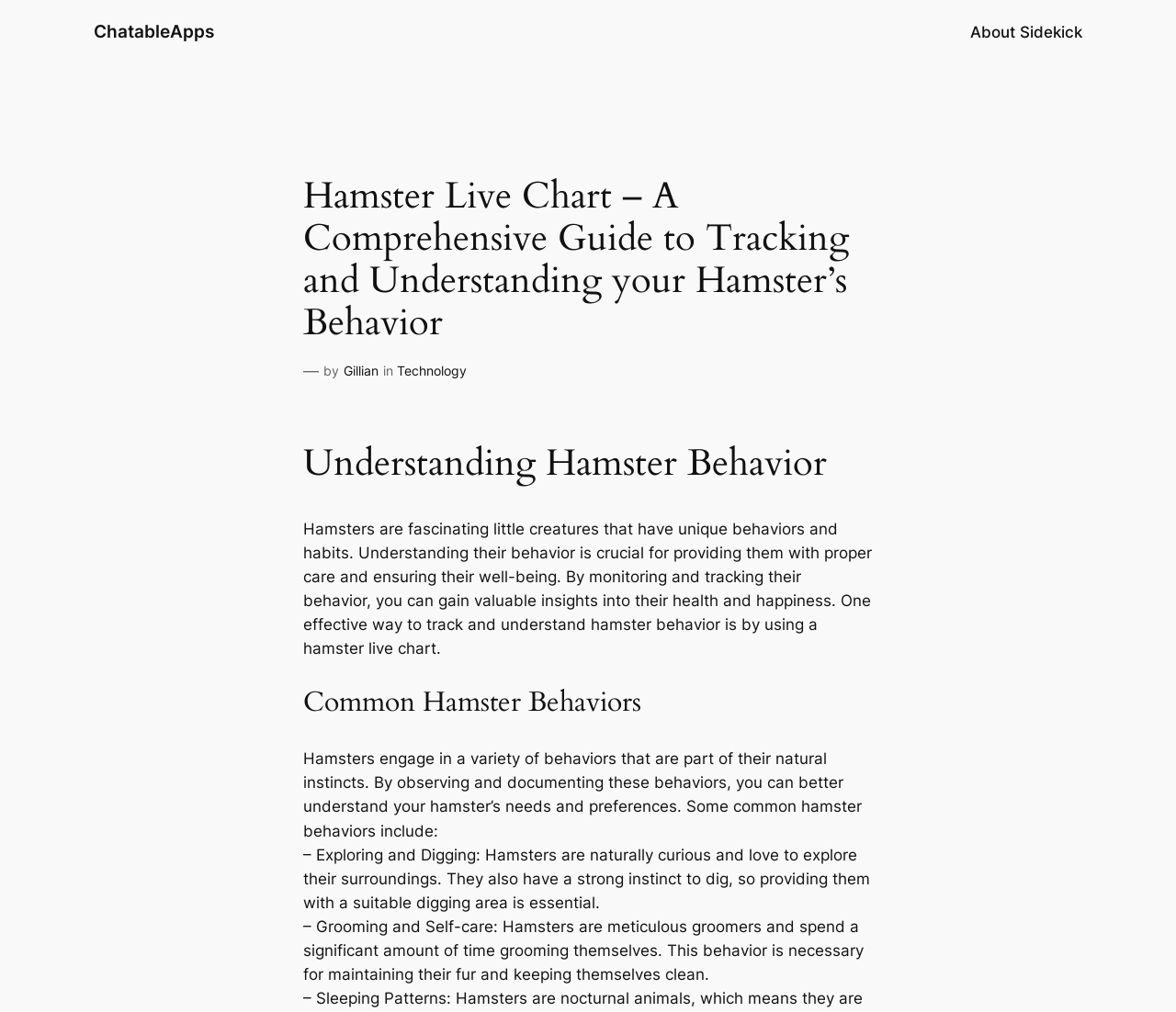What is the purpose of tracking hamster behavior?
Look at the image and respond with a single word or a short phrase.

Providing proper care